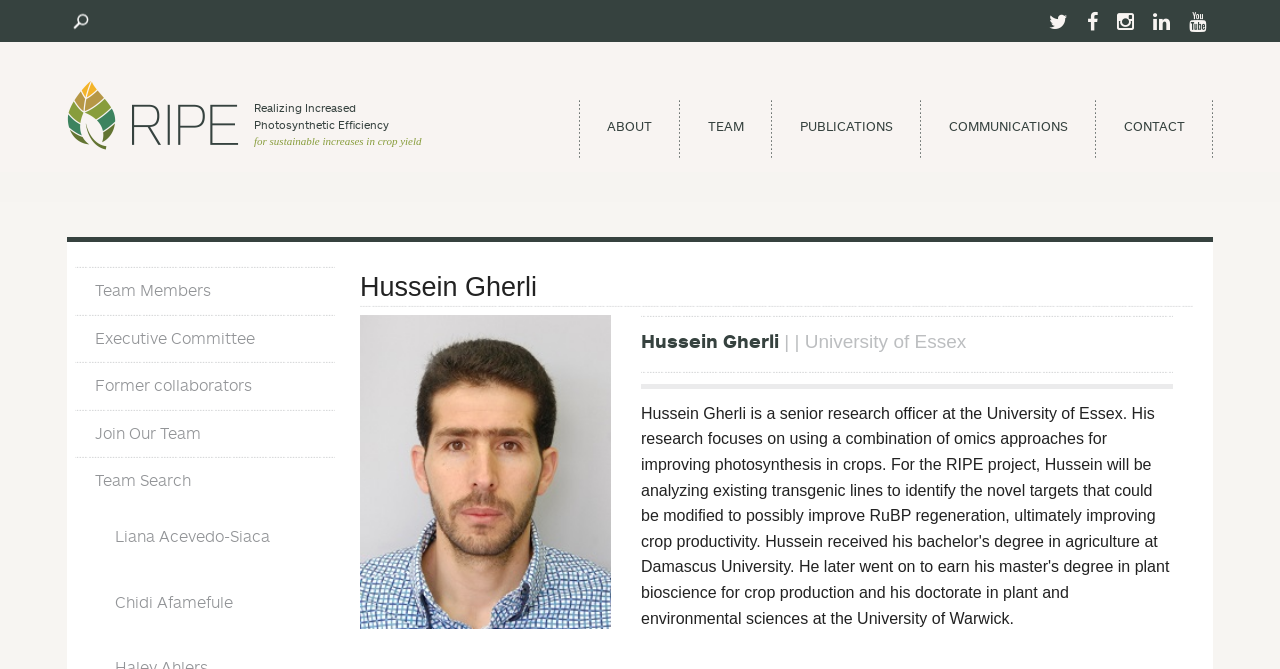What is the purpose of the RIPE project?
Refer to the image and provide a one-word or short phrase answer.

Realizing Increased Photosynthetic Efficiency